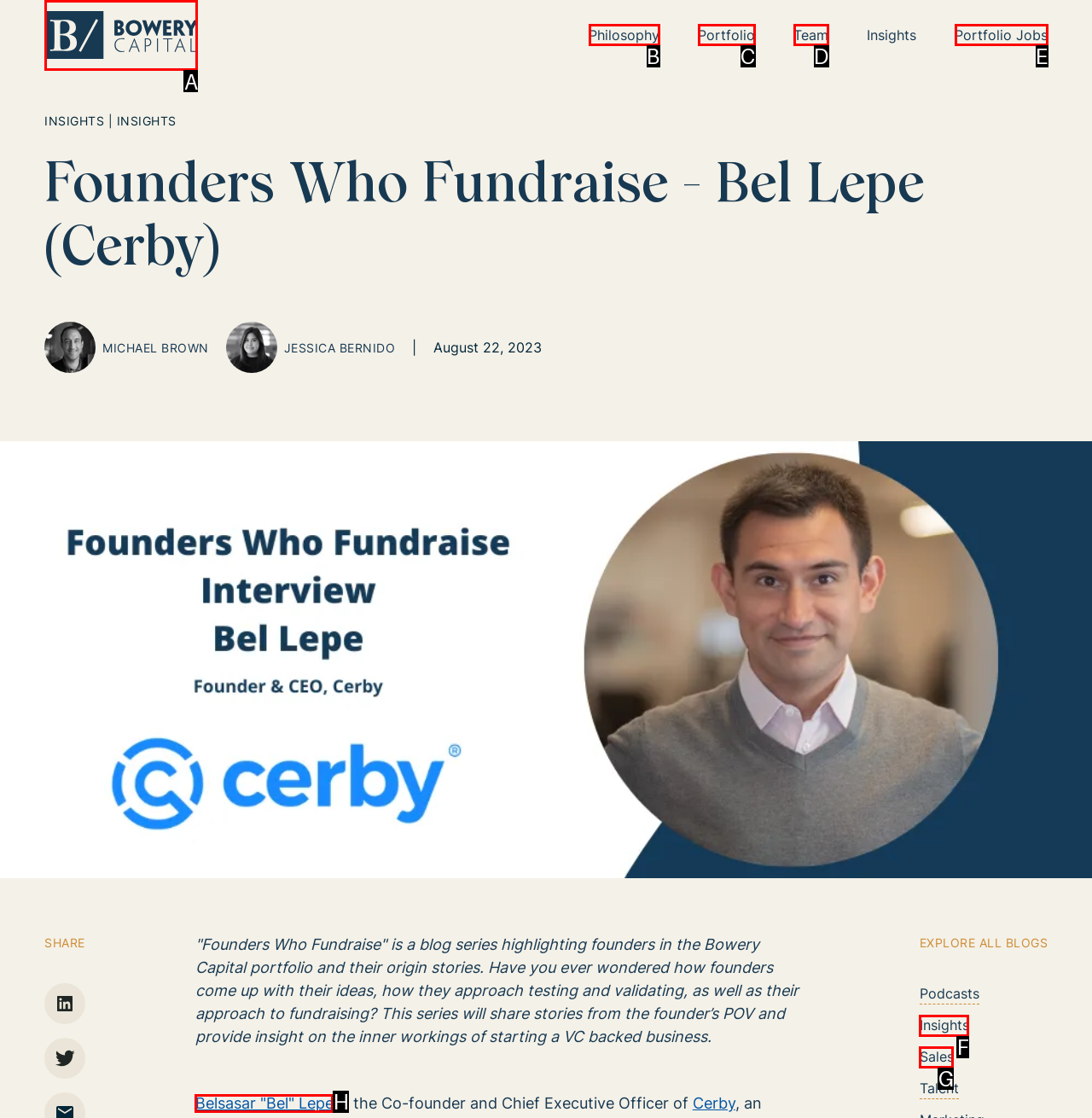Find the HTML element to click in order to complete this task: Return home
Answer with the letter of the correct option.

A